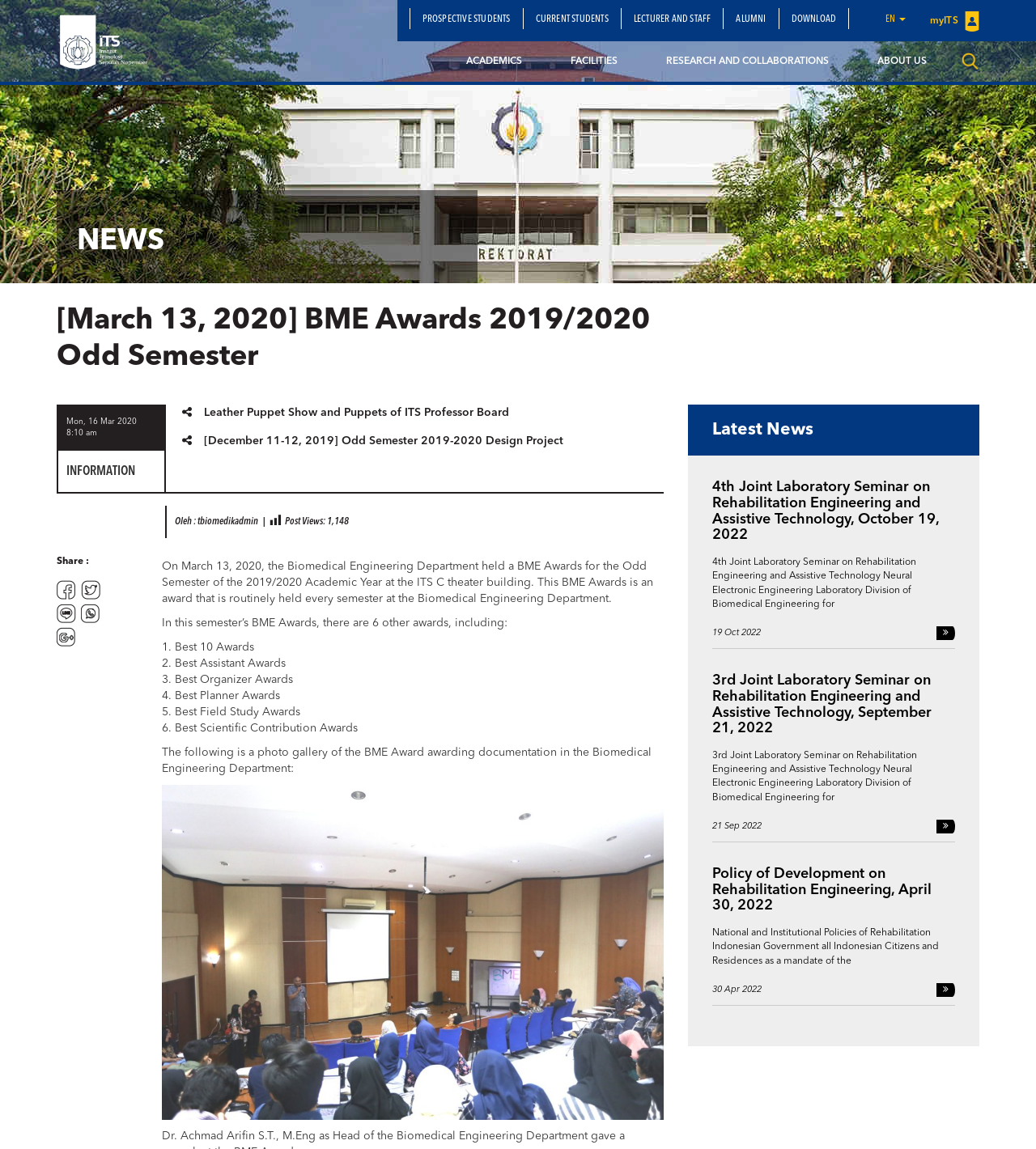Determine the bounding box coordinates for the clickable element required to fulfill the instruction: "Switch to EN language". Provide the coordinates as four float numbers between 0 and 1, i.e., [left, top, right, bottom].

[0.843, 0.007, 0.886, 0.025]